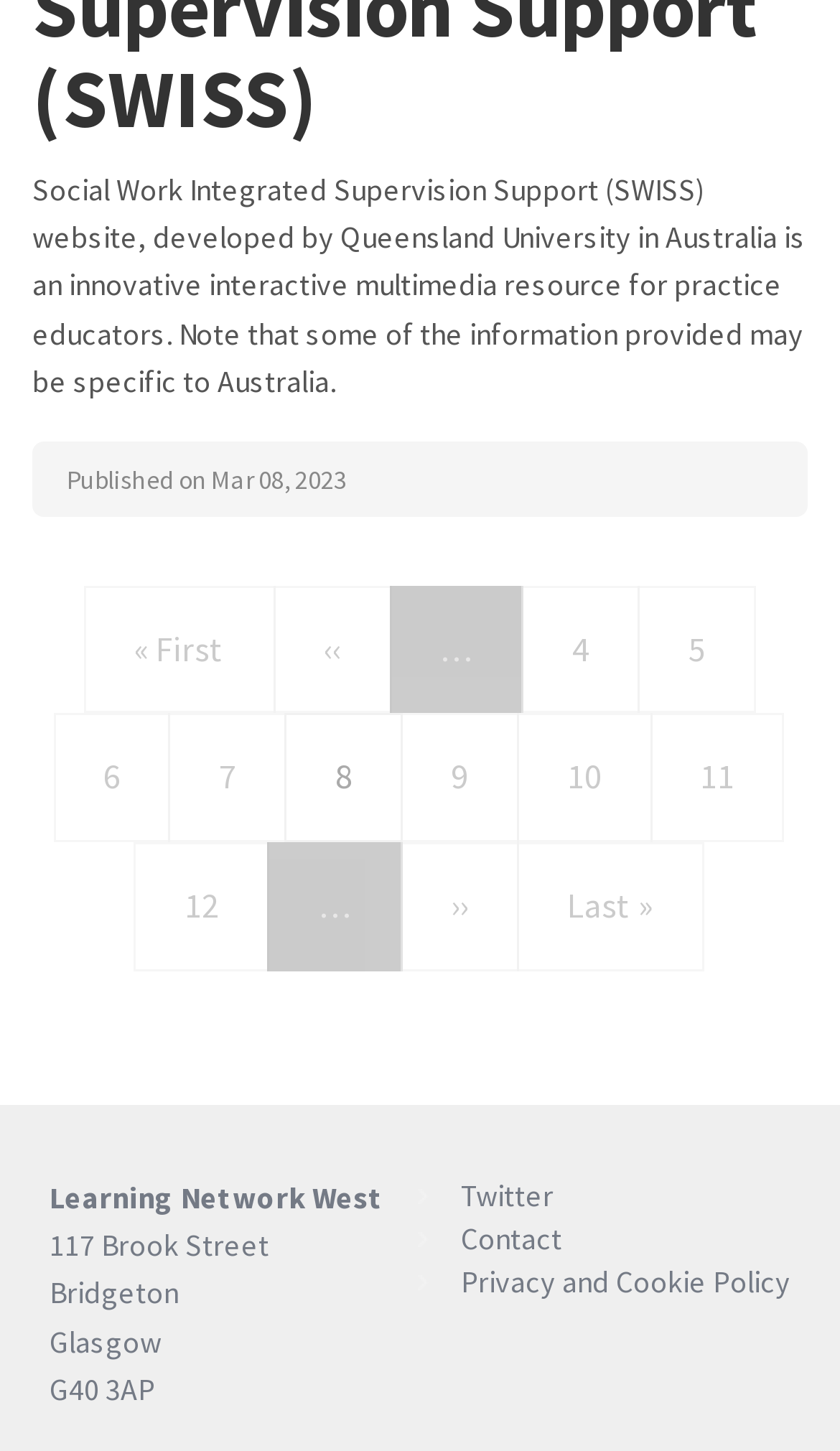Based on the provided description, "Page 12", find the bounding box of the corresponding UI element in the screenshot.

[0.16, 0.58, 0.321, 0.669]